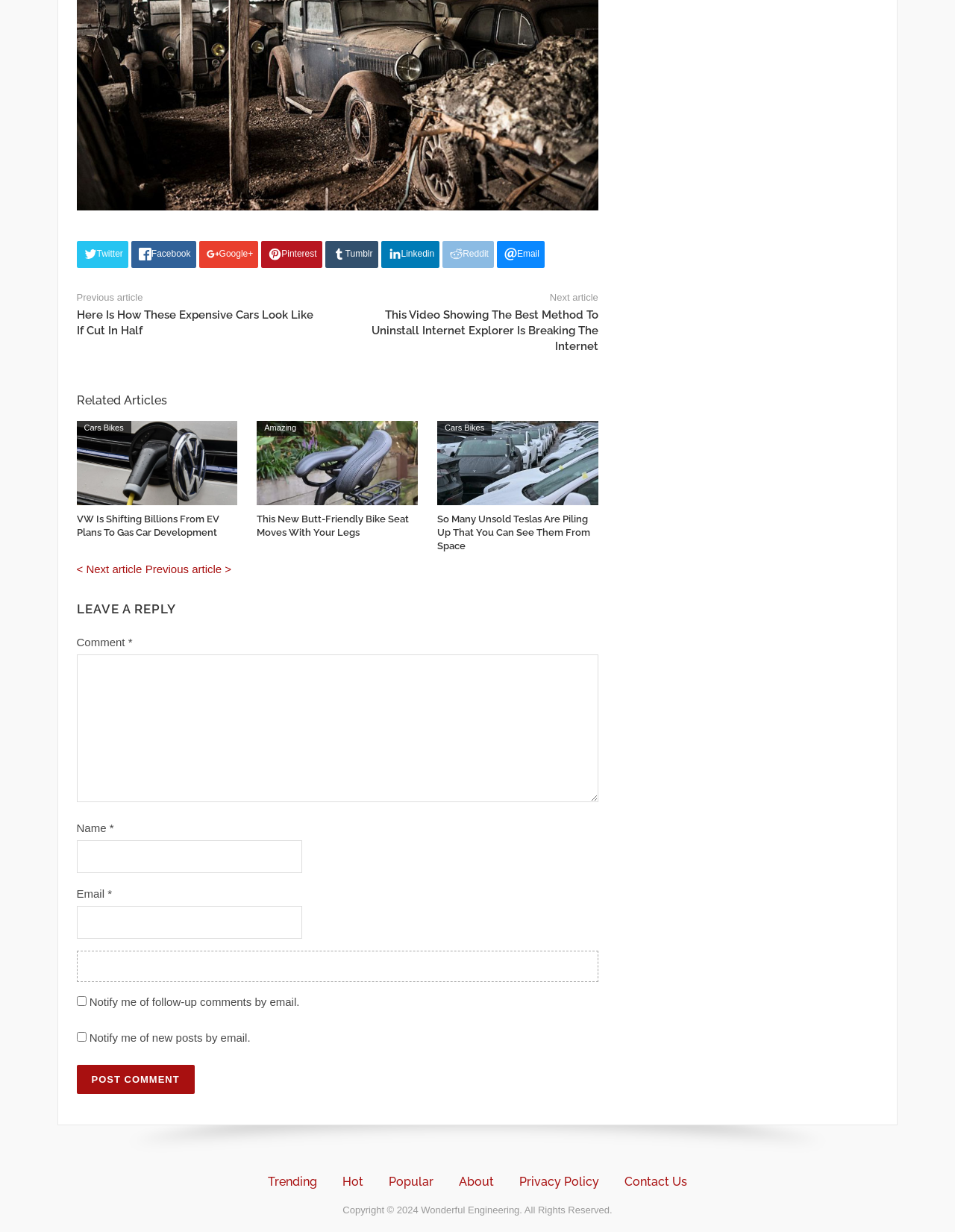Highlight the bounding box coordinates of the element that should be clicked to carry out the following instruction: "Click on the Twitter link". The coordinates must be given as four float numbers ranging from 0 to 1, i.e., [left, top, right, bottom].

[0.08, 0.195, 0.134, 0.217]